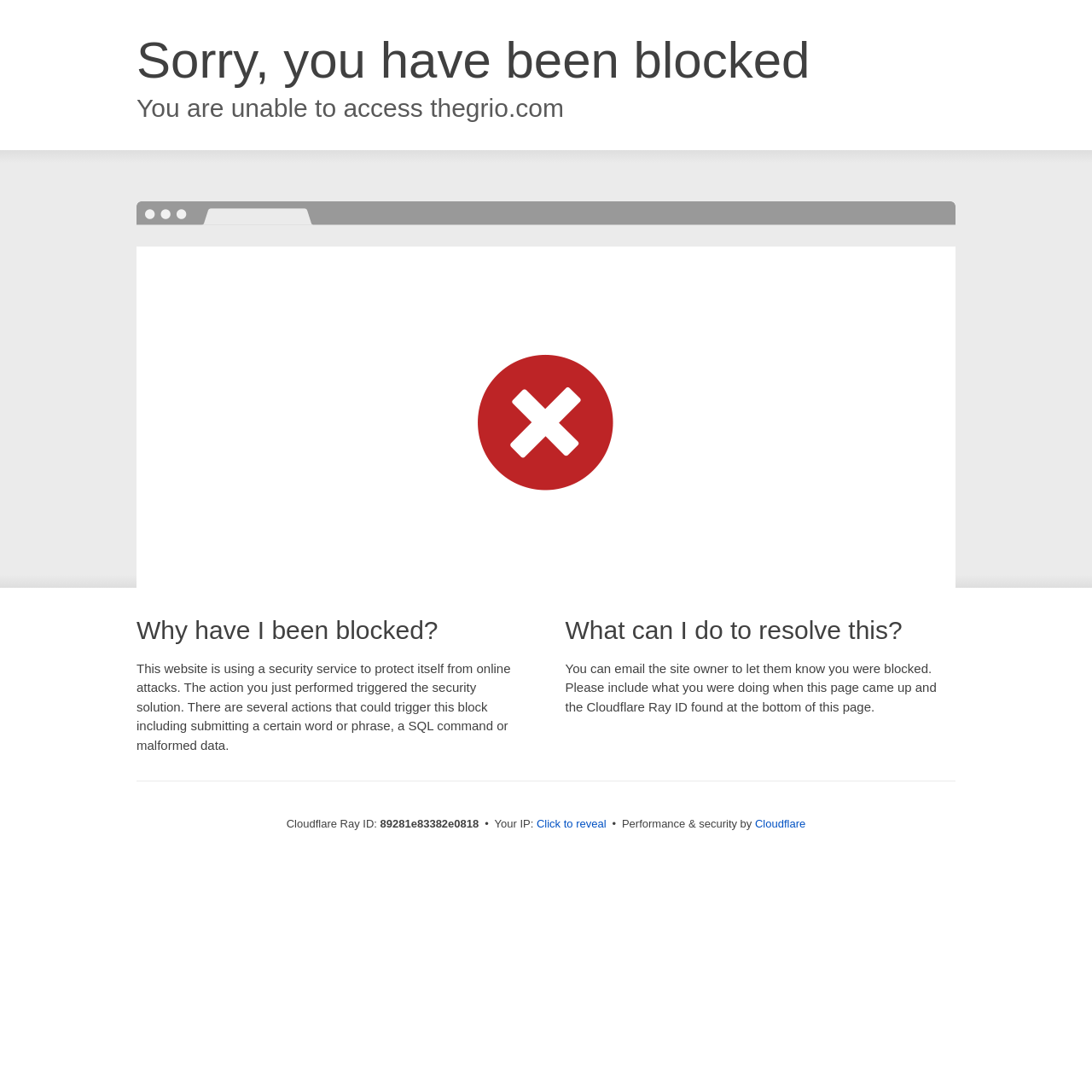What is the reason for the block?
Using the image, give a concise answer in the form of a single word or short phrase.

Security solution triggered